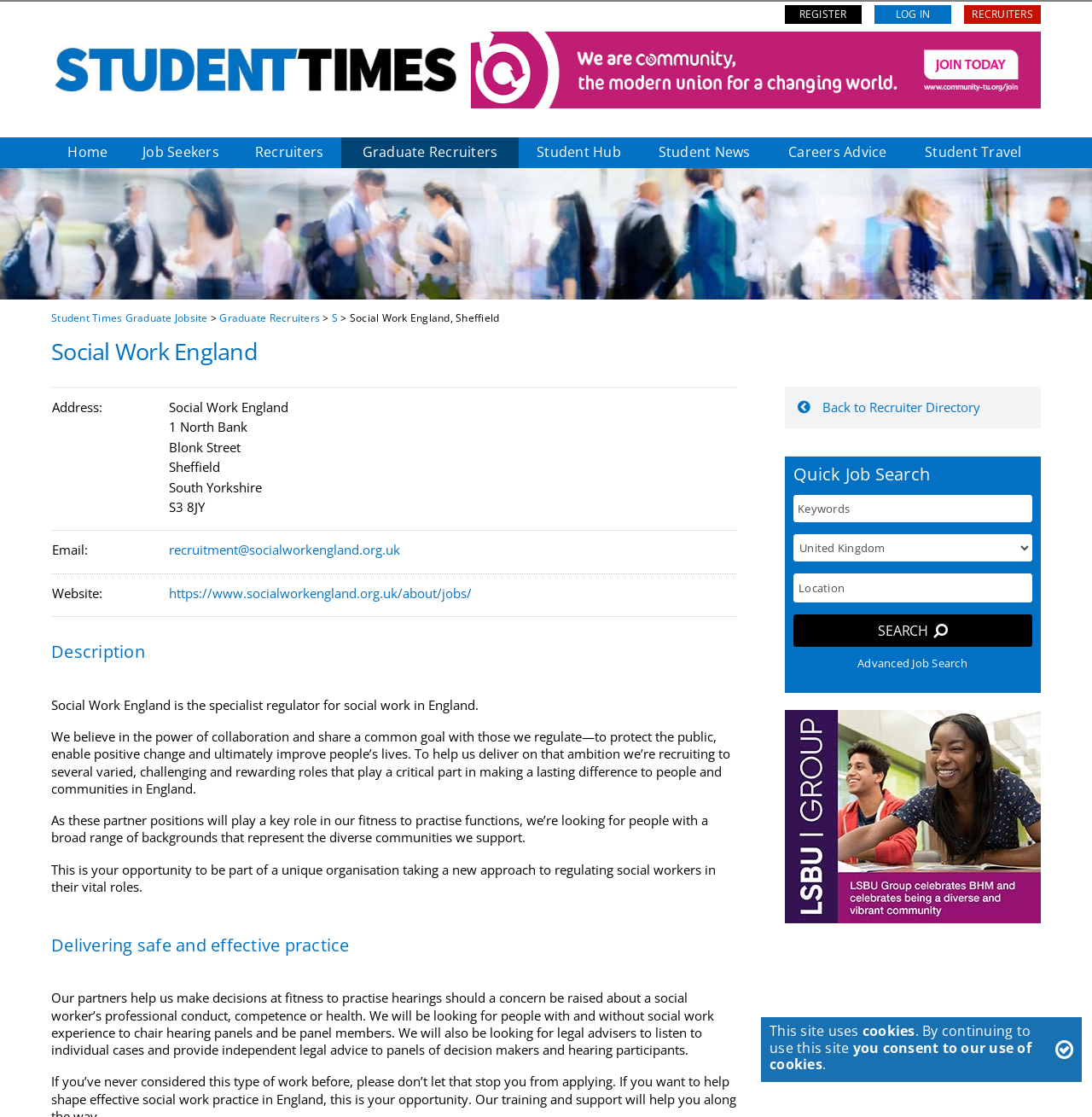What is the role of the partners in the fitness to practise functions?
Please answer the question with a single word or phrase, referencing the image.

Make decisions at hearings